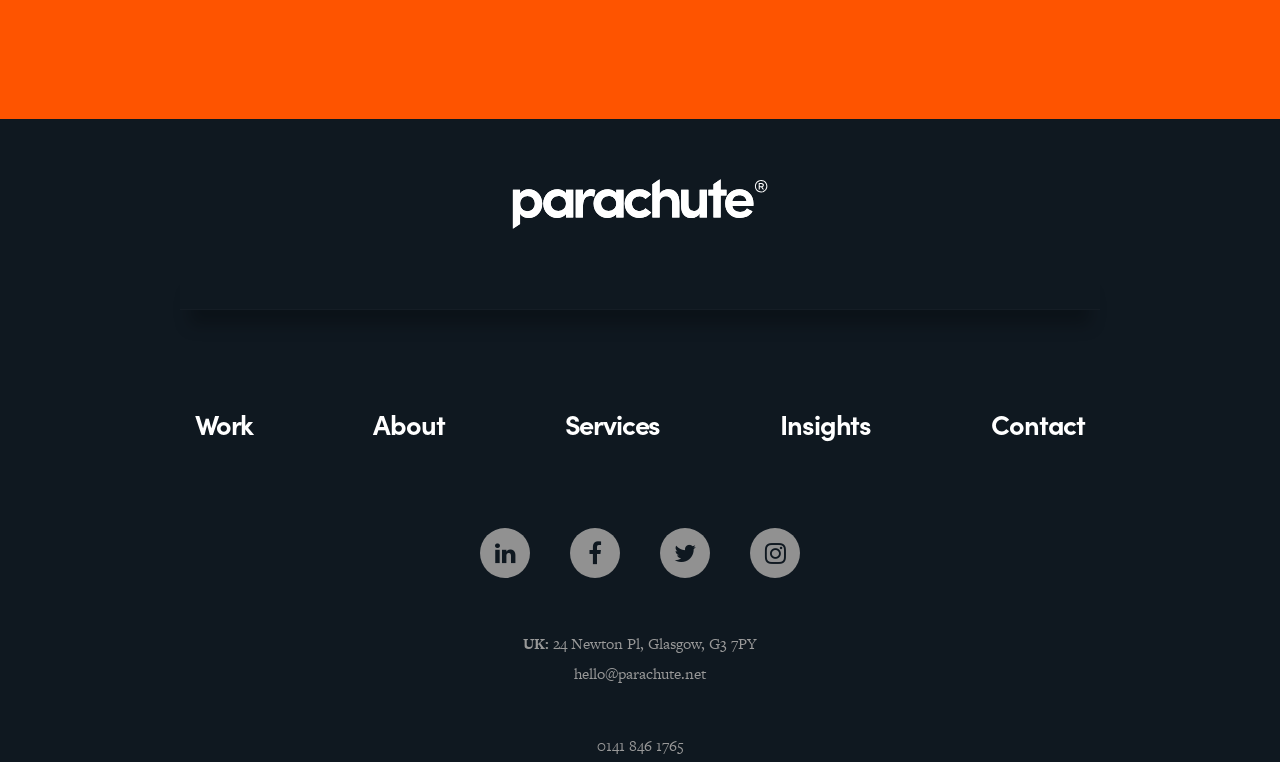Determine the bounding box coordinates of the clickable element to complete this instruction: "Go to ssrmovies". Provide the coordinates in the format of four float numbers between 0 and 1, [left, top, right, bottom].

None